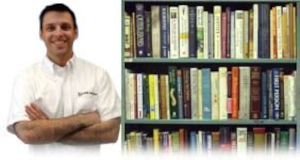List and describe all the prominent features within the image.

The image features a smiling man in a white collared shirt with his arms crossed, exuding a friendly and approachable demeanor. He stands next to a wooden bookshelf filled with a variety of books, showcasing a diverse collection that reflects knowledge and resources. The contrast between his cheerful expression and the organized array of books emphasizes a theme of expertise and reliability, potentially linking to a service or guidance offered, such as the "Ask an Expert DPS Telecom" suggested by the context. This visual arrangement promotes a sense of accessibility and support, inviting viewers to engage with the content or seek further assistance.